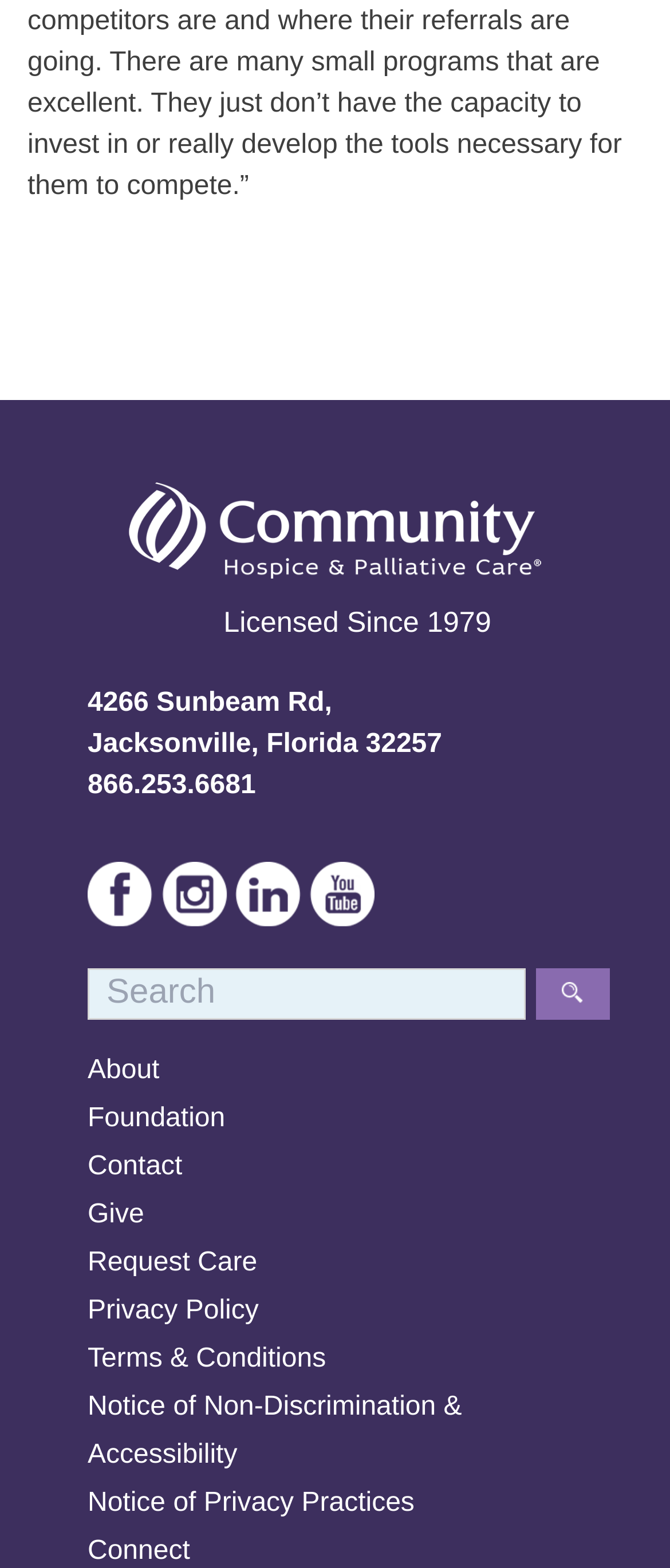What is the address of the organization?
Based on the image, please offer an in-depth response to the question.

The address of the organization can be found in the static text elements located below the organization's name, which are '4266 Sunbeam Rd,' and 'Jacksonville, Florida 32257'.